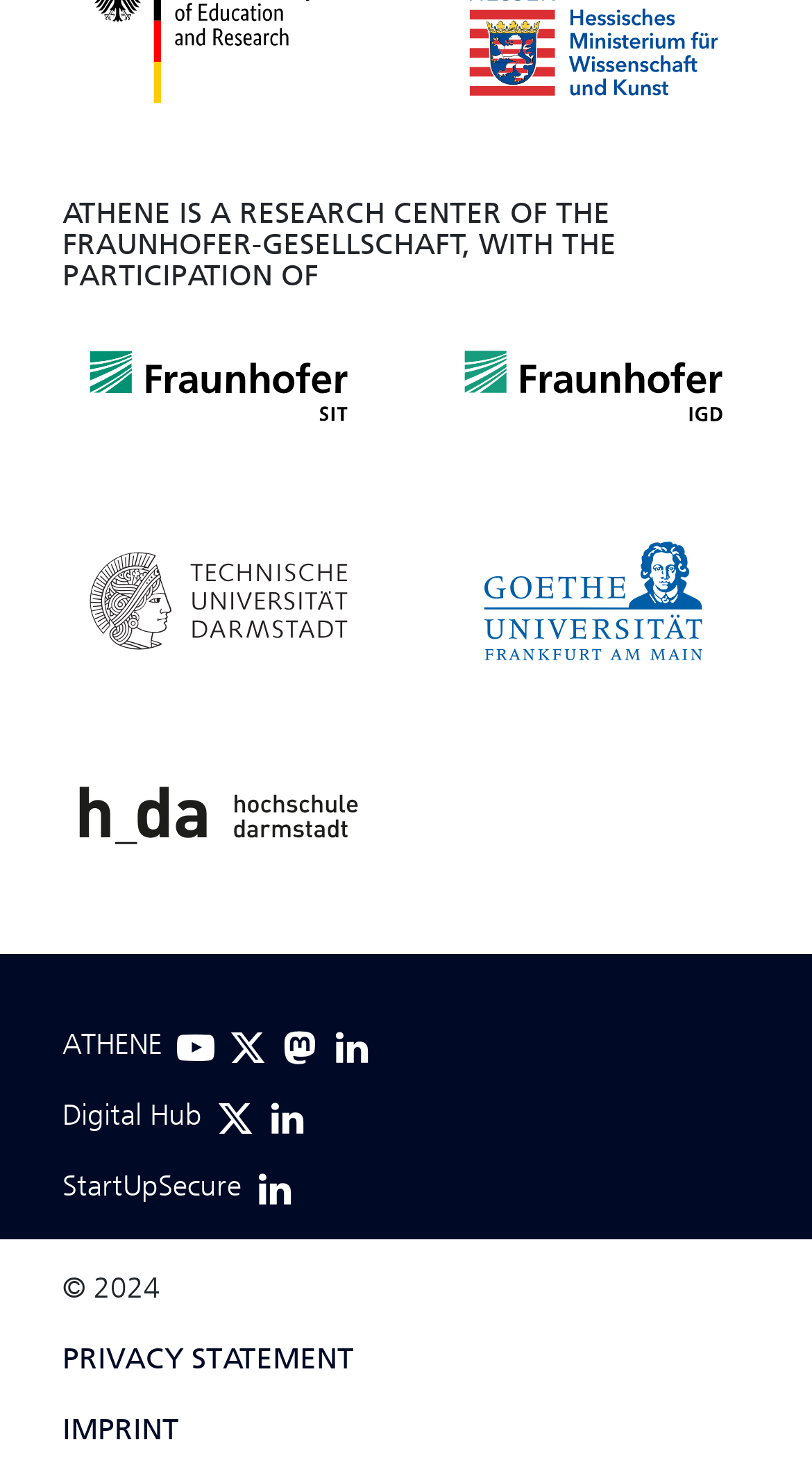Given the description "Privacy Statement", provide the bounding box coordinates of the corresponding UI element.

[0.077, 0.904, 0.923, 0.931]